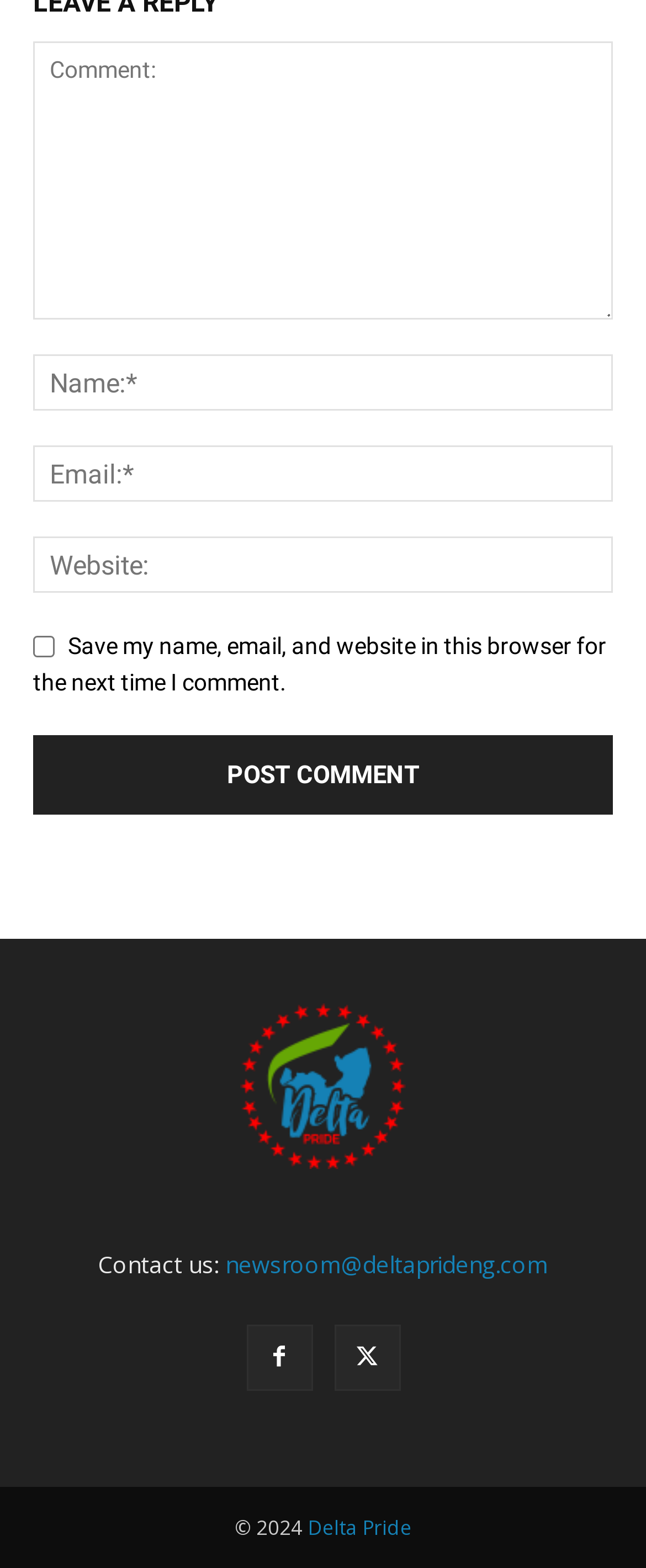What is the copyright year?
Your answer should be a single word or phrase derived from the screenshot.

2024